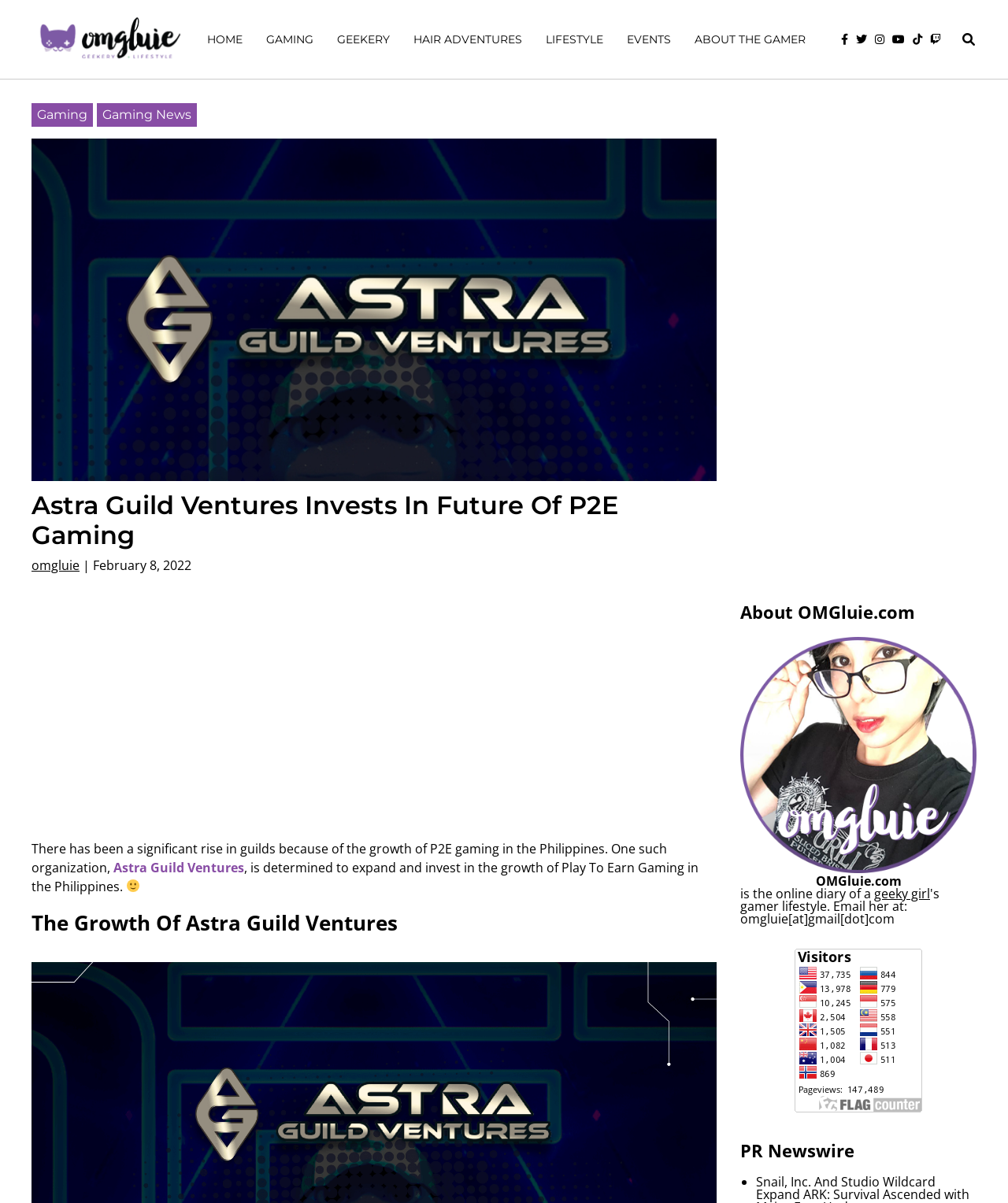Please identify the bounding box coordinates of the area I need to click to accomplish the following instruction: "Click on the HOME link".

[0.194, 0.0, 0.252, 0.065]